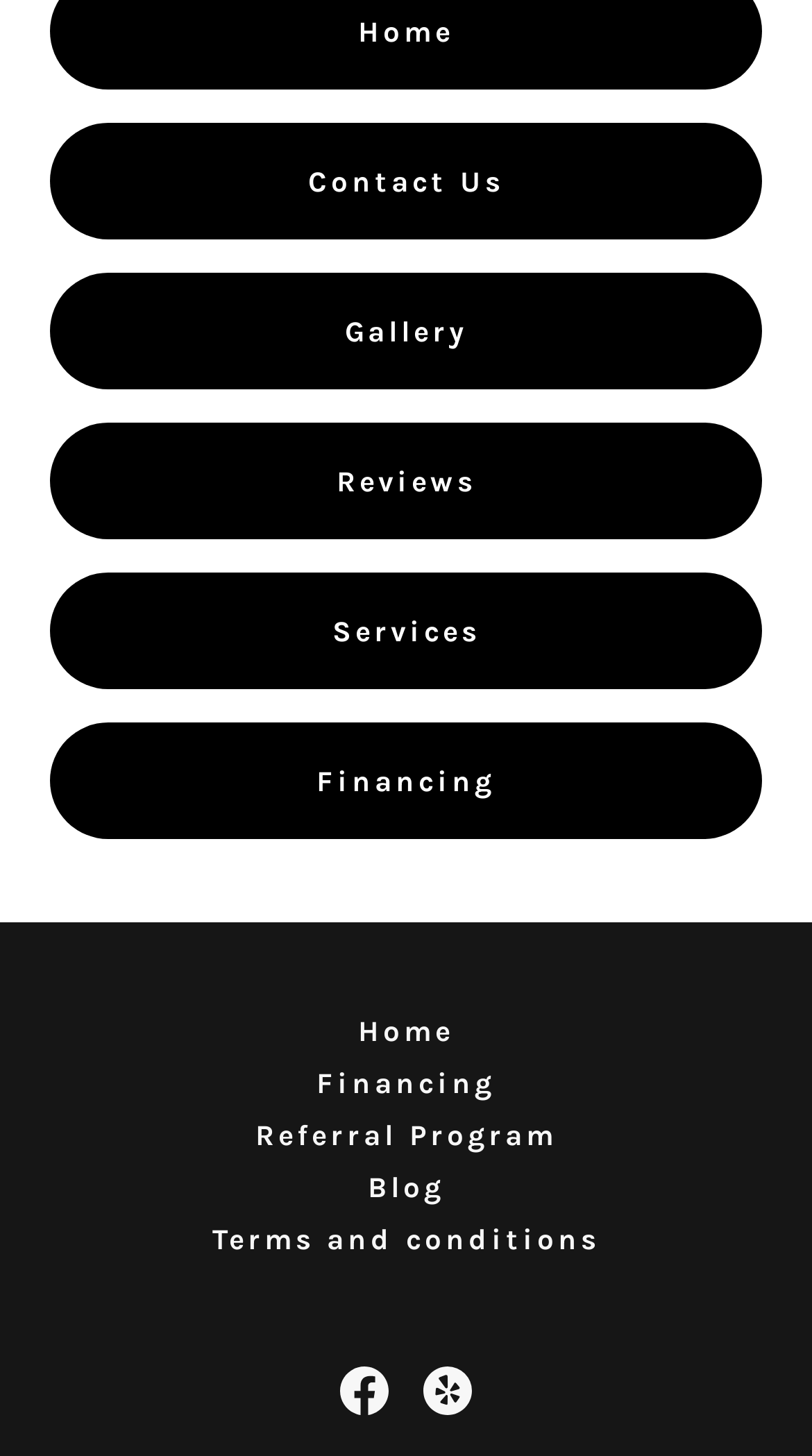Extract the bounding box coordinates of the UI element described by: "Advertisement Opportunity". The coordinates should include four float numbers ranging from 0 to 1, e.g., [left, top, right, bottom].

None